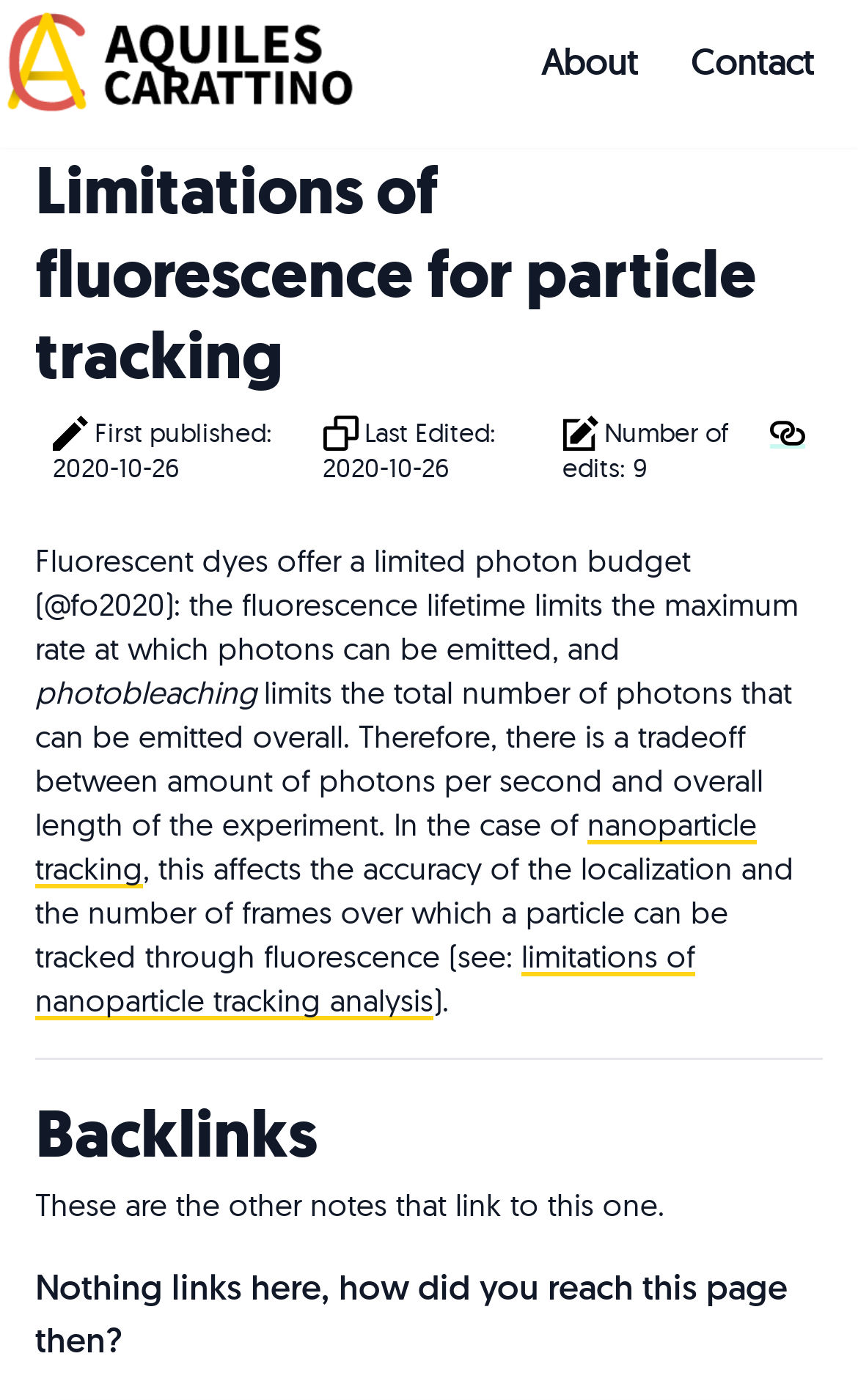Describe all the key features and sections of the webpage thoroughly.

The webpage is about the limitations of fluorescence for particle tracking, written by Aquiles Carattino. At the top left corner, there is a logo of Aquiles Carattino, which is an image linked to the author's page. Next to the logo, there are two links, "About" and "Contact", positioned horizontally.

Below the logo and links, there is a heading that displays the title of the webpage, "Limitations of fluorescence for particle tracking". Underneath the heading, there are three images, each accompanied by a text describing the publication date, last edited date, and number of edits, respectively.

The main content of the webpage starts with a paragraph of text that explains the limitations of fluorescent dyes, including the limited photon budget and photobleaching. The text is divided into several sections, with some parts highlighted as links, such as "nanoparticle tracking" and "limitations of nanoparticle tracking analysis". These links are positioned inline with the surrounding text.

After the main content, there is a horizontal separator line, followed by a heading that says "Backlinks". Below the heading, there are two paragraphs of text that explain what backlinks are and that there are no backlinks to this page.

Overall, the webpage has a simple layout, with a focus on the main content and minimal use of images and links.